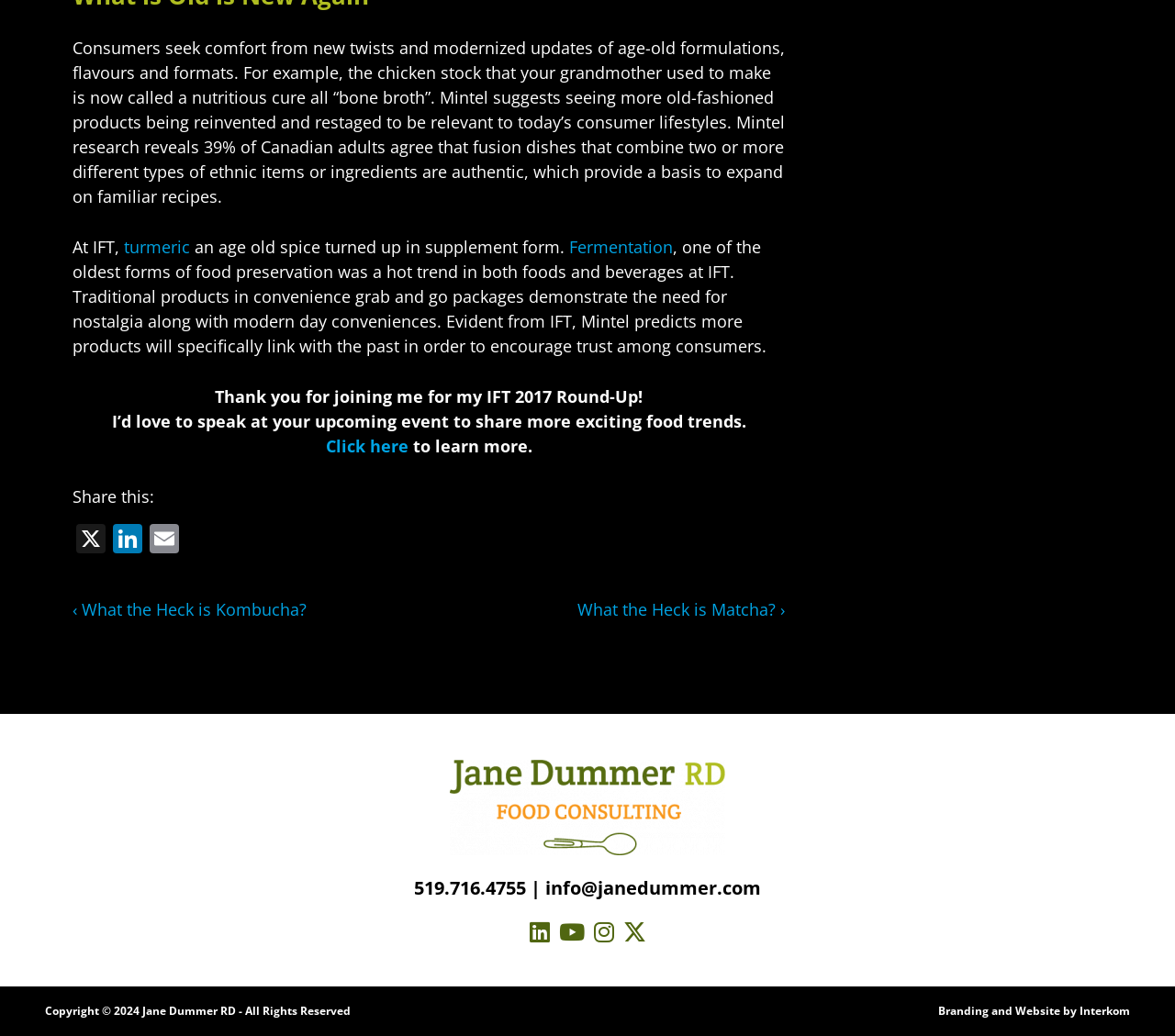Locate the bounding box coordinates of the element that should be clicked to execute the following instruction: "Click on the link to contact via email".

[0.124, 0.506, 0.155, 0.538]